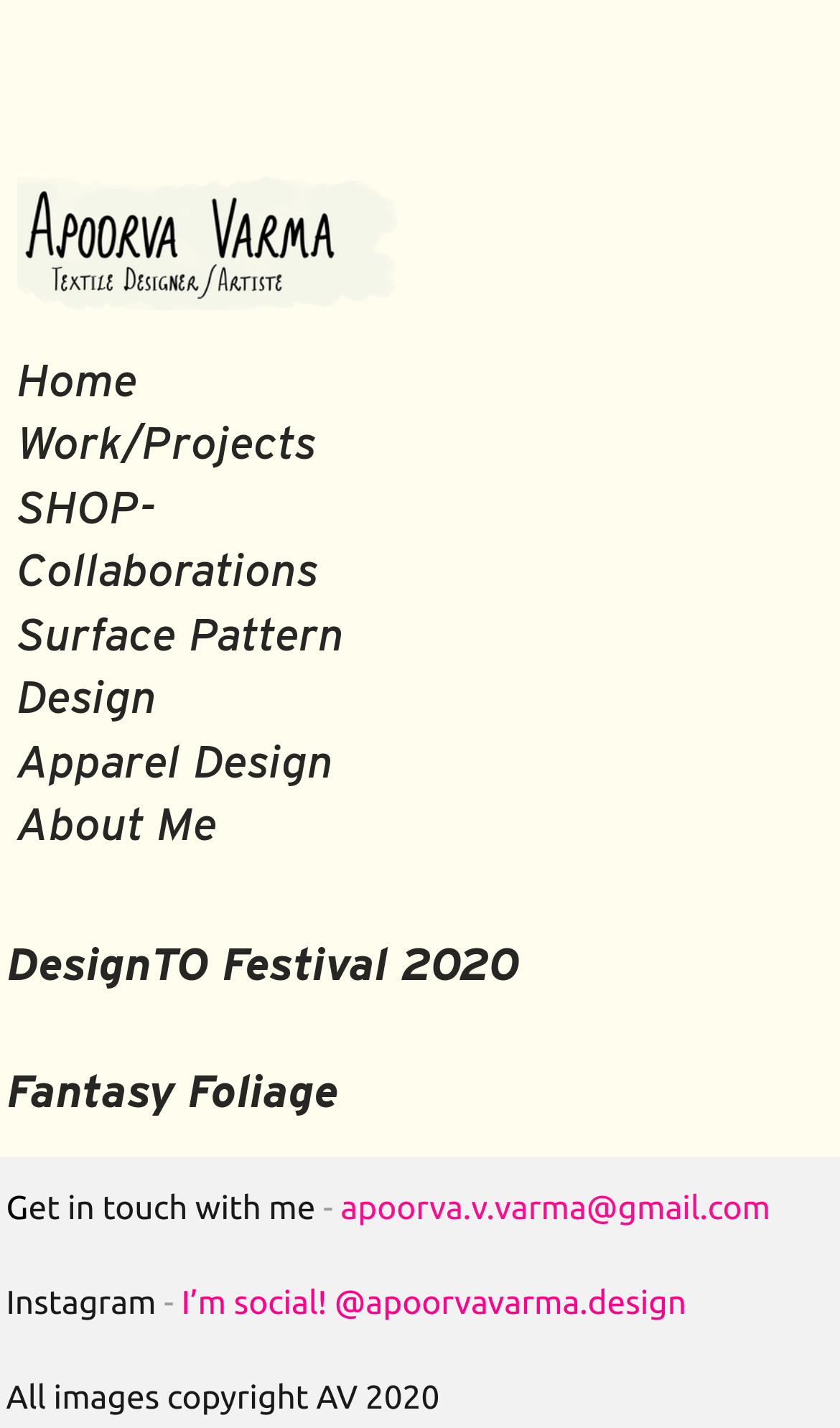Determine the bounding box coordinates of the target area to click to execute the following instruction: "go to home page."

[0.02, 0.203, 0.475, 0.288]